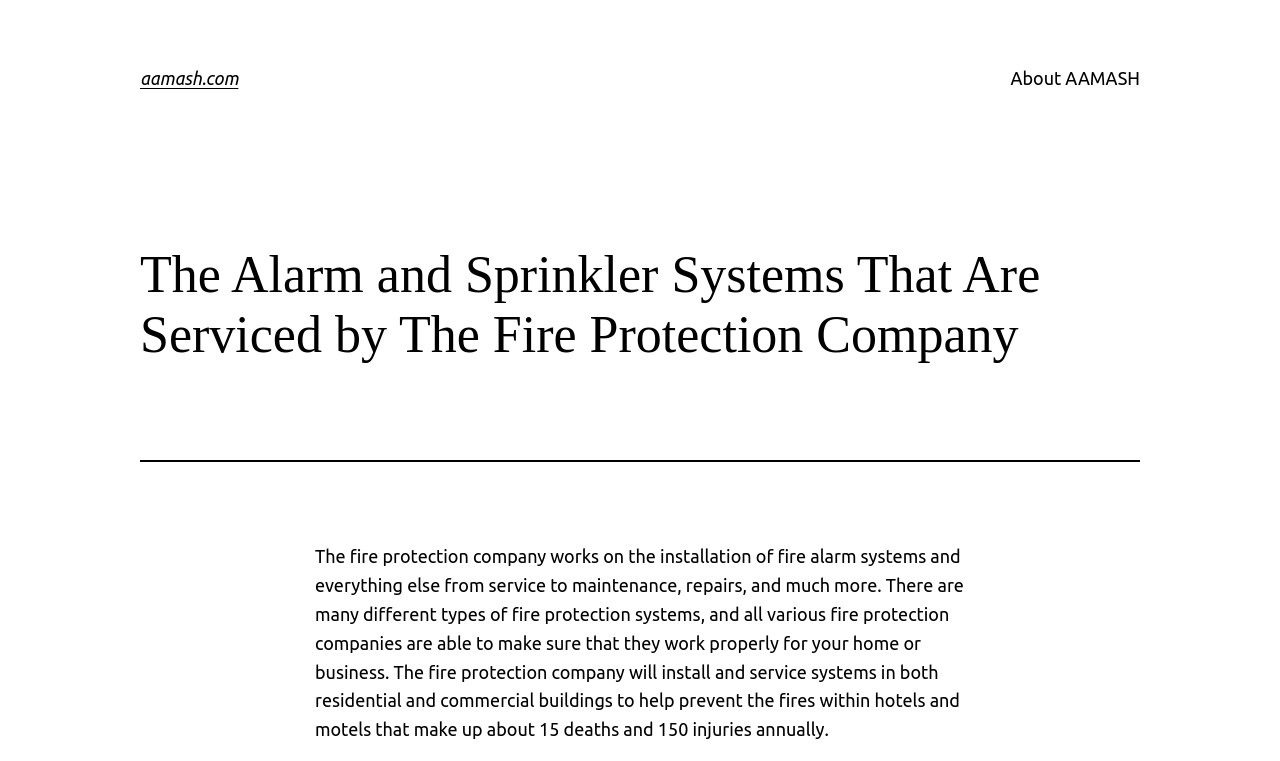Please find the bounding box for the following UI element description. Provide the coordinates in (top-left x, top-left y, bottom-right x, bottom-right y) format, with values between 0 and 1: aamash.com

[0.109, 0.089, 0.186, 0.116]